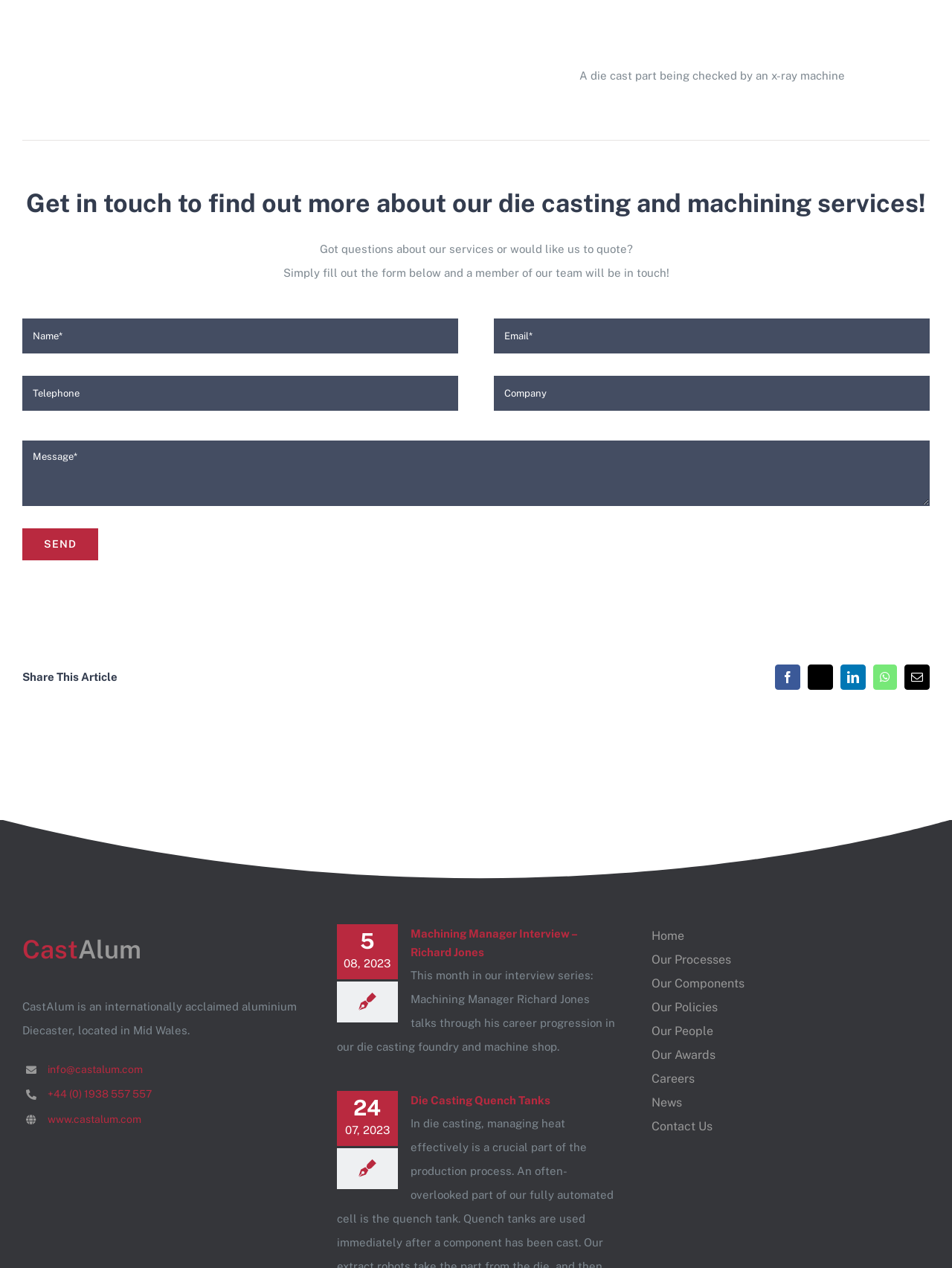What is the company name?
Refer to the image and answer the question using a single word or phrase.

CastAlum